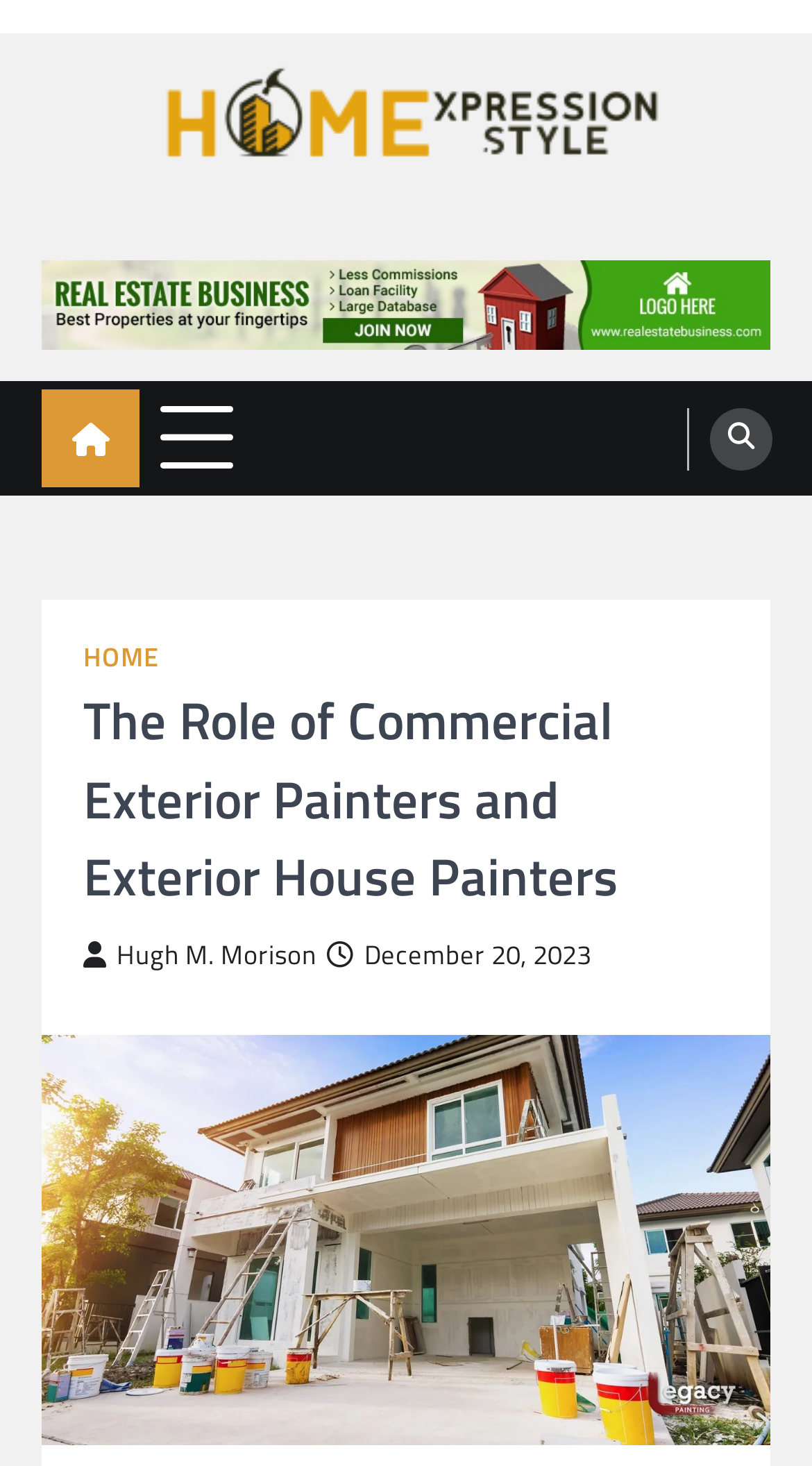Predict the bounding box of the UI element based on the description: "aria-label="menu toggle"". The coordinates should be four float numbers between 0 and 1, formatted as [left, top, right, bottom].

[0.197, 0.273, 0.287, 0.323]